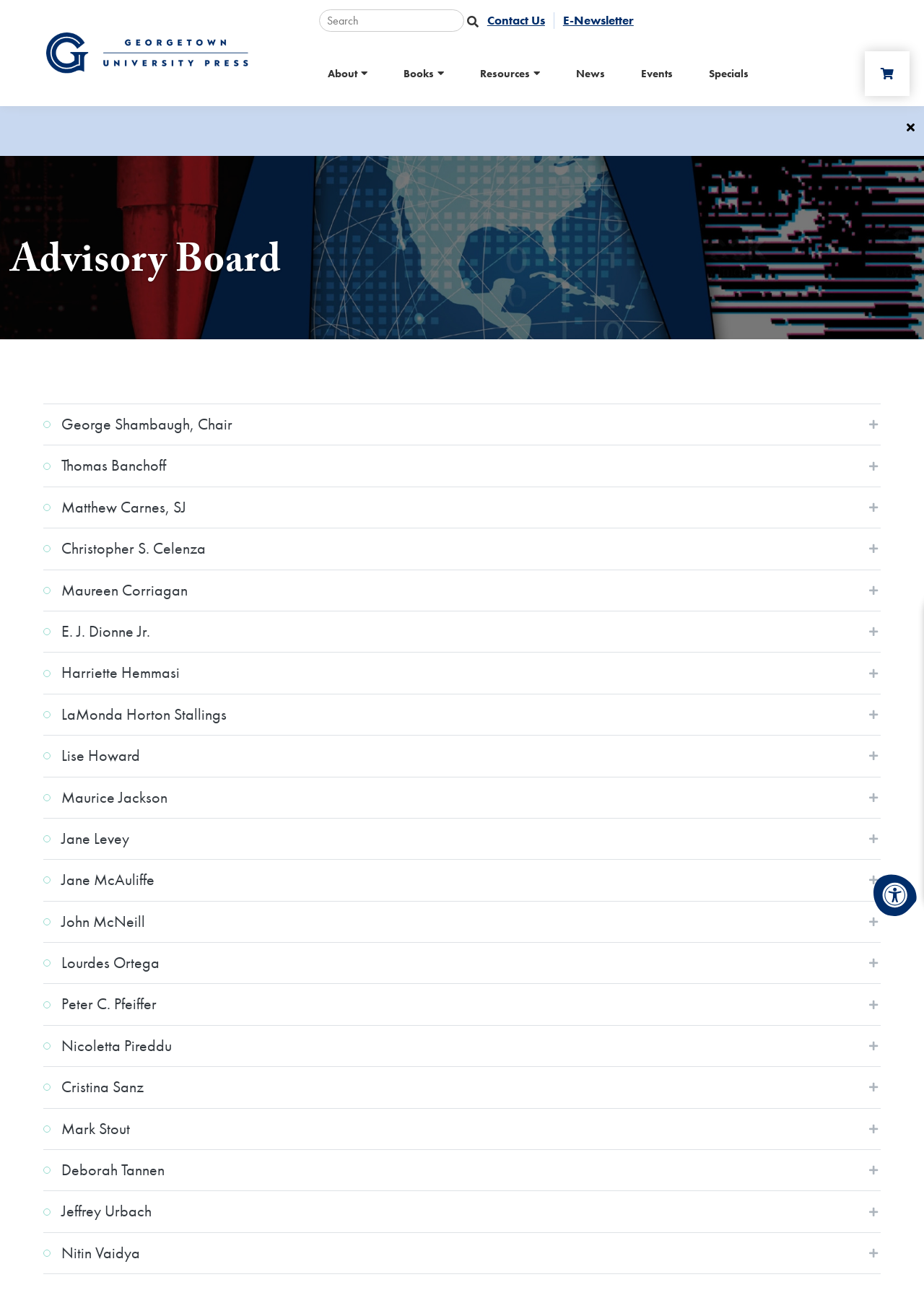What is the name of the university press?
Provide a detailed answer to the question, using the image to inform your response.

I found the answer by looking at the link element with the text 'Georgetown University Press' and its corresponding image element, which suggests that it is the name of the university press.